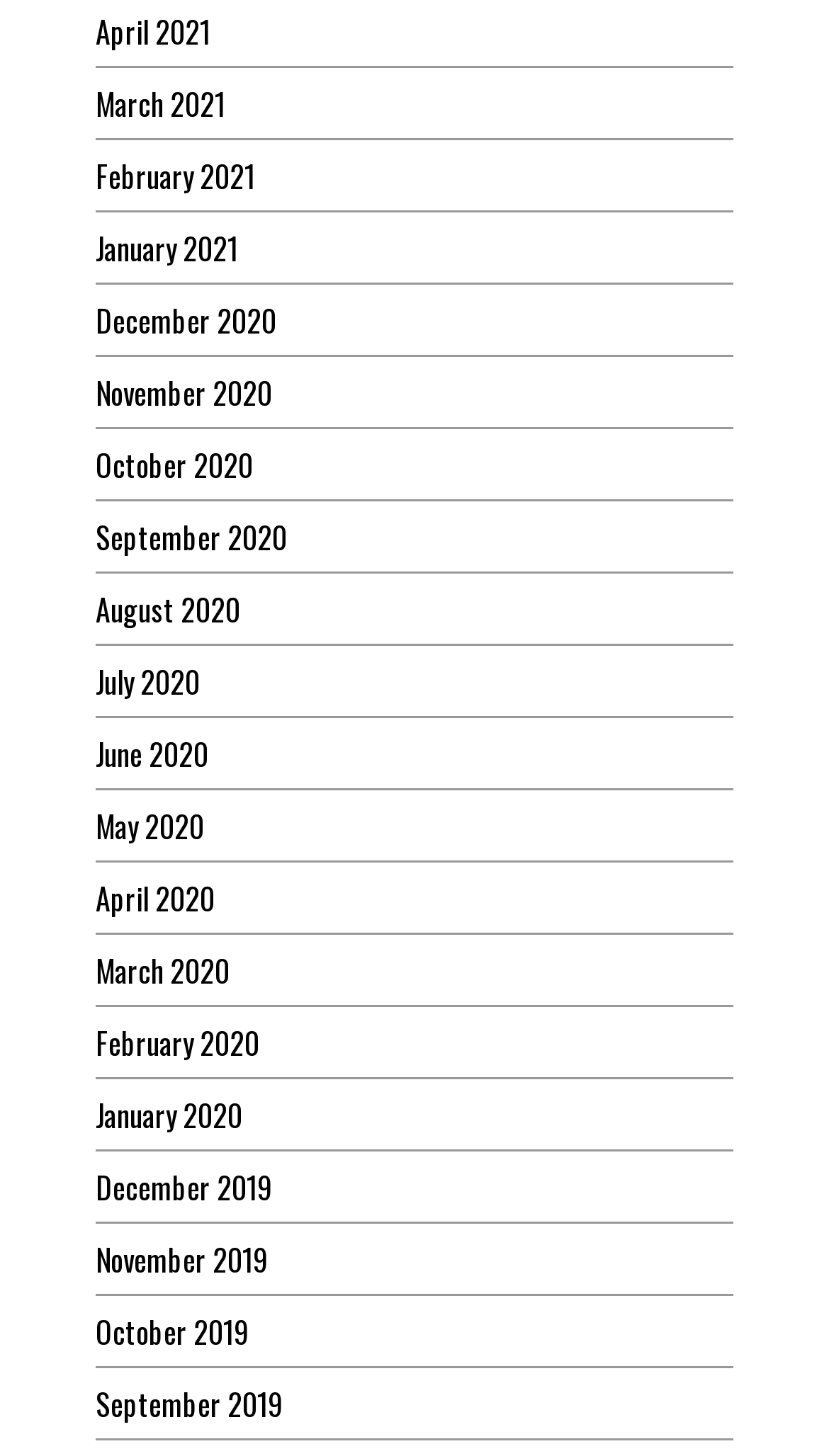How many links are listed on the webpage?
From the screenshot, supply a one-word or short-phrase answer.

24